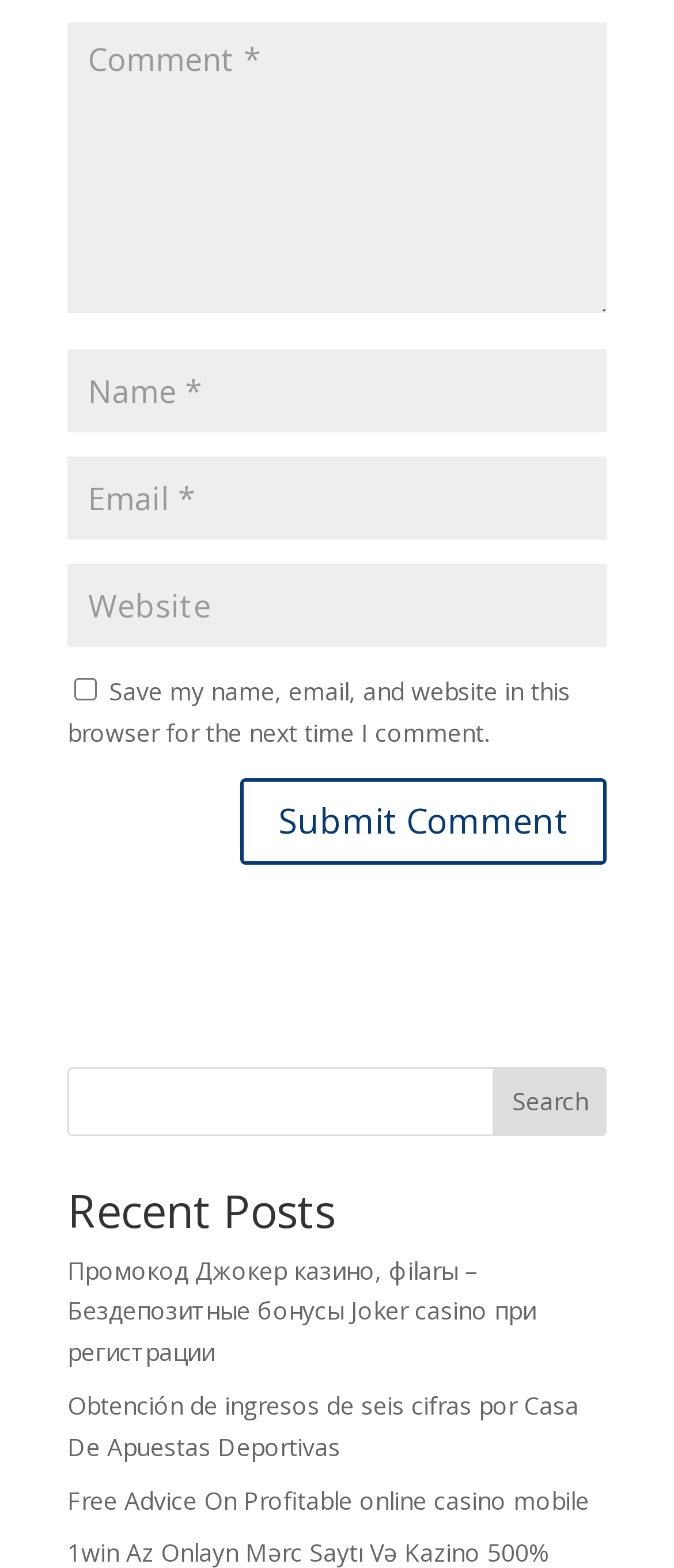Given the description "parent_node: Search name="s"", provide the bounding box coordinates of the corresponding UI element.

[0.1, 0.68, 0.9, 0.724]